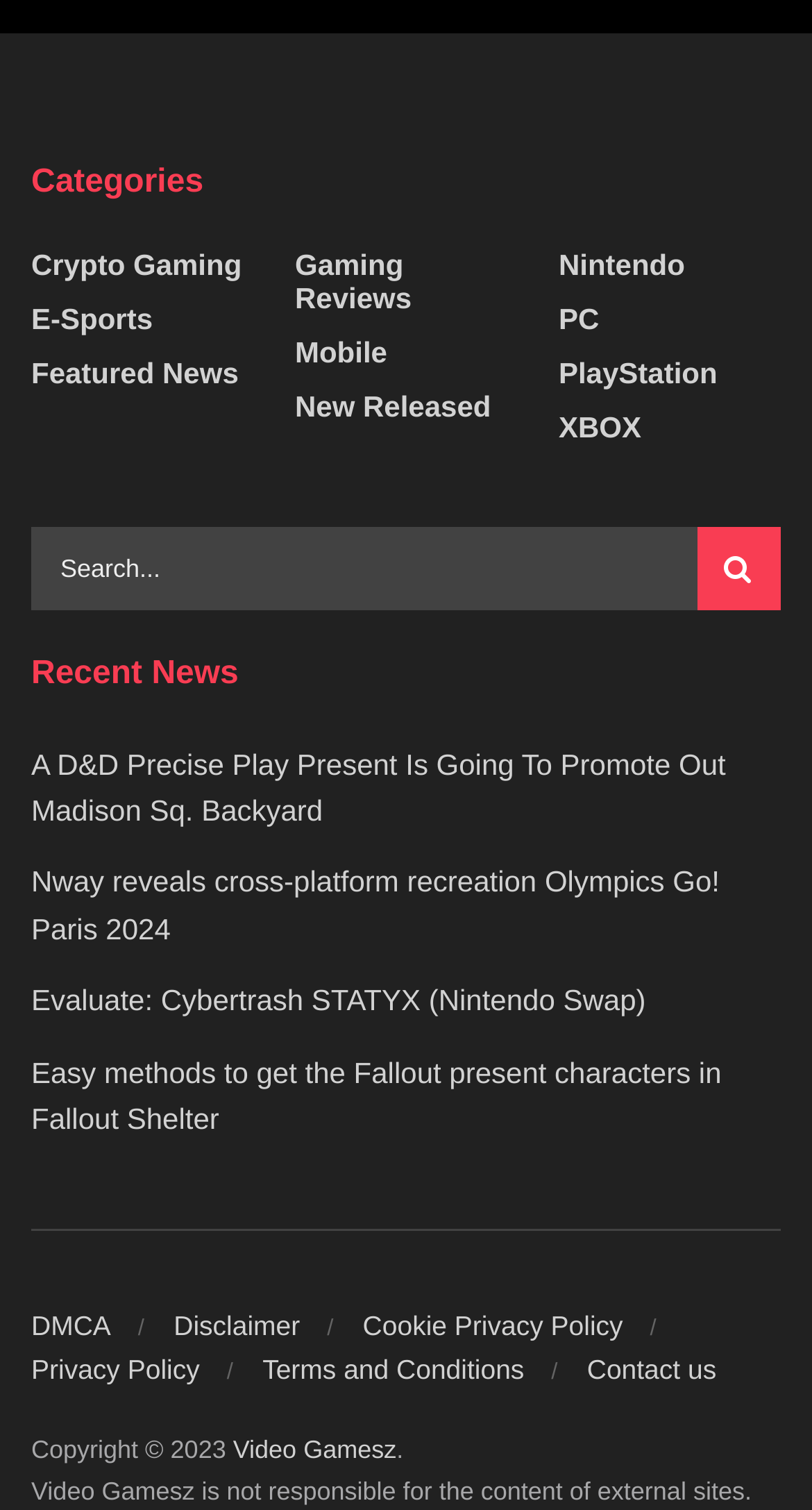Find the bounding box coordinates of the element I should click to carry out the following instruction: "Search for a term".

[0.038, 0.349, 0.962, 0.404]